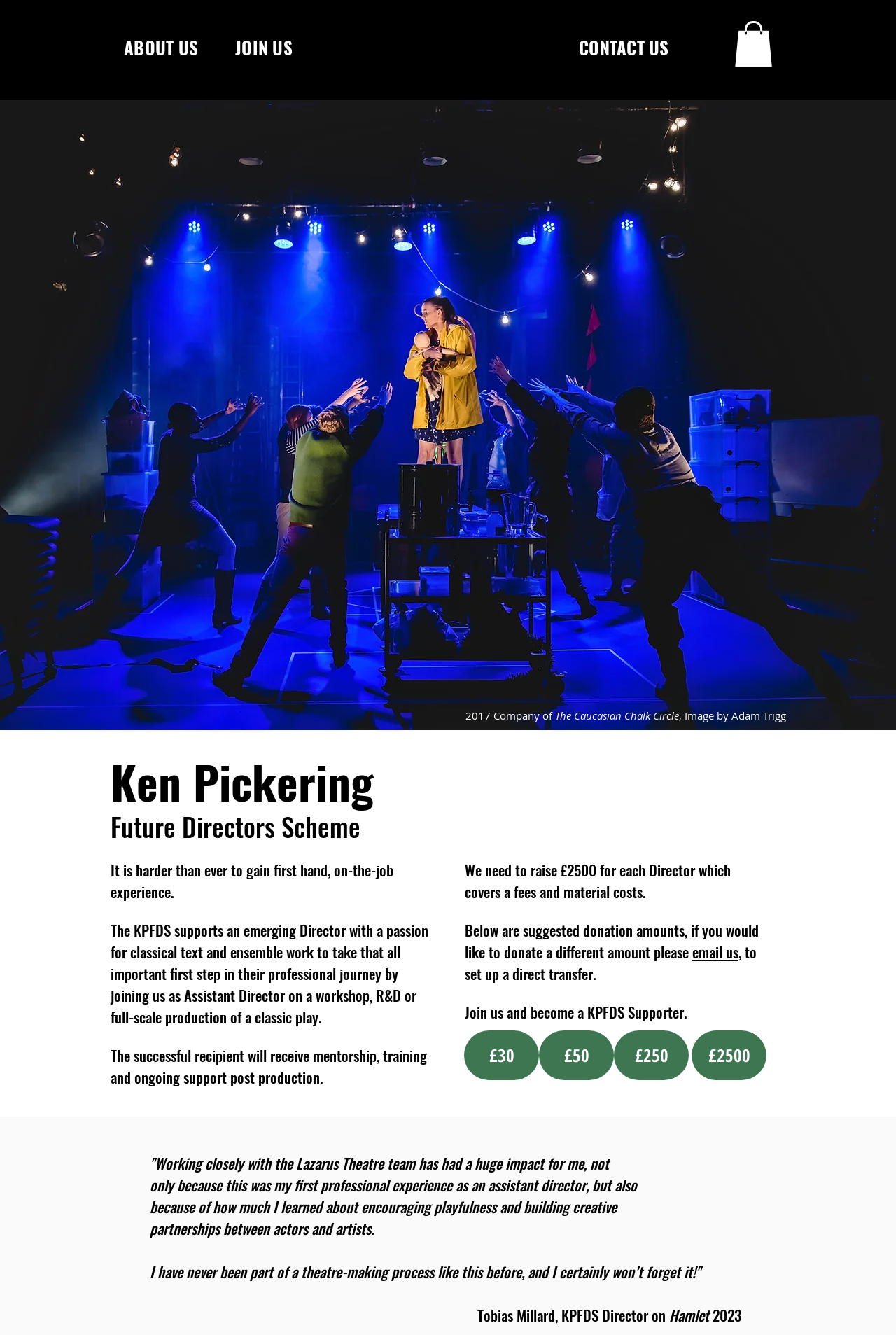What is the purpose of the Ken Pickering Future Directors Scheme?
Please answer the question with a single word or phrase, referencing the image.

To support emerging Directors